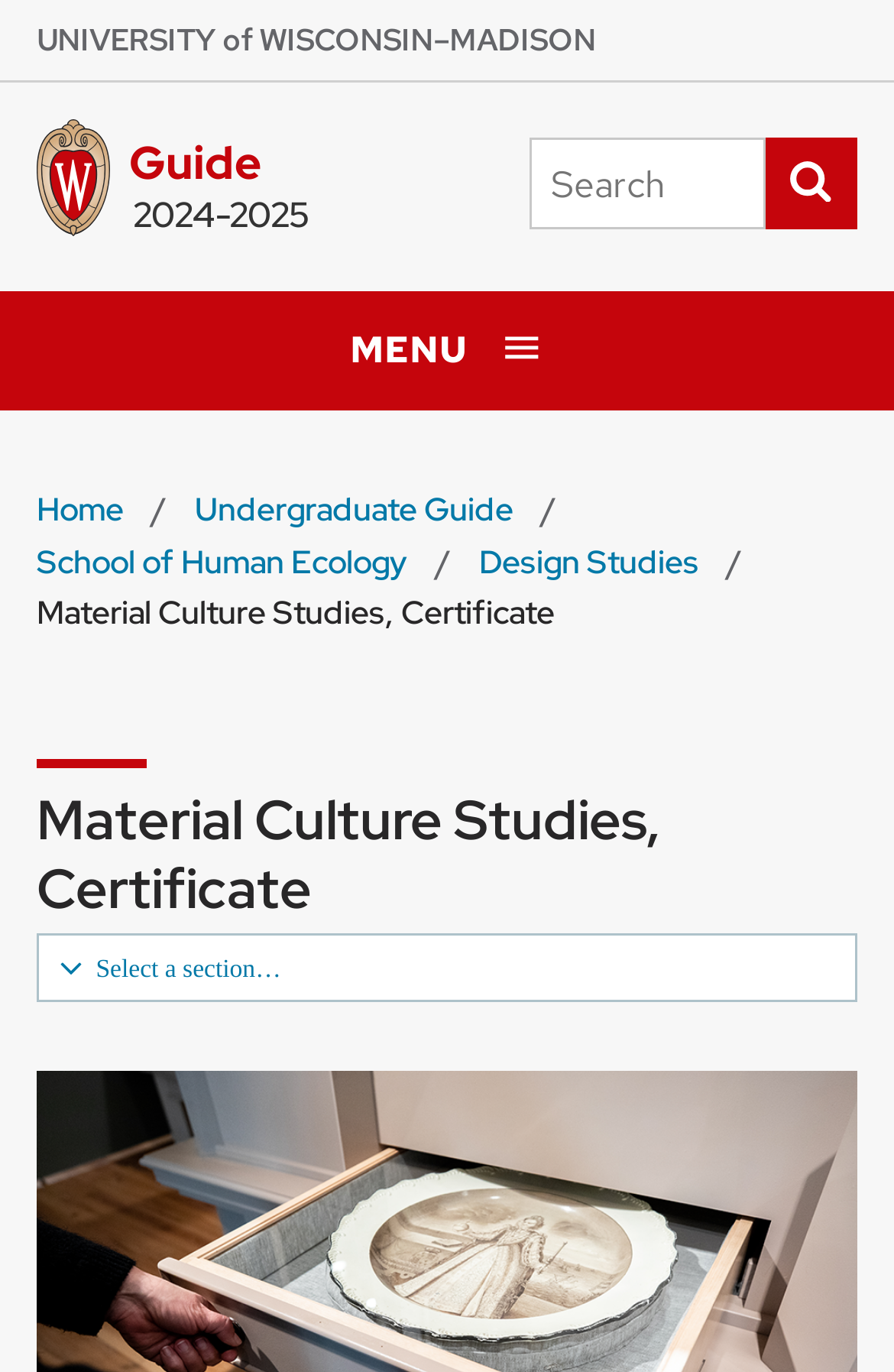Find the bounding box of the UI element described as: "Select a section…". The bounding box coordinates should be given as four float values between 0 and 1, i.e., [left, top, right, bottom].

[0.041, 0.68, 0.959, 0.73]